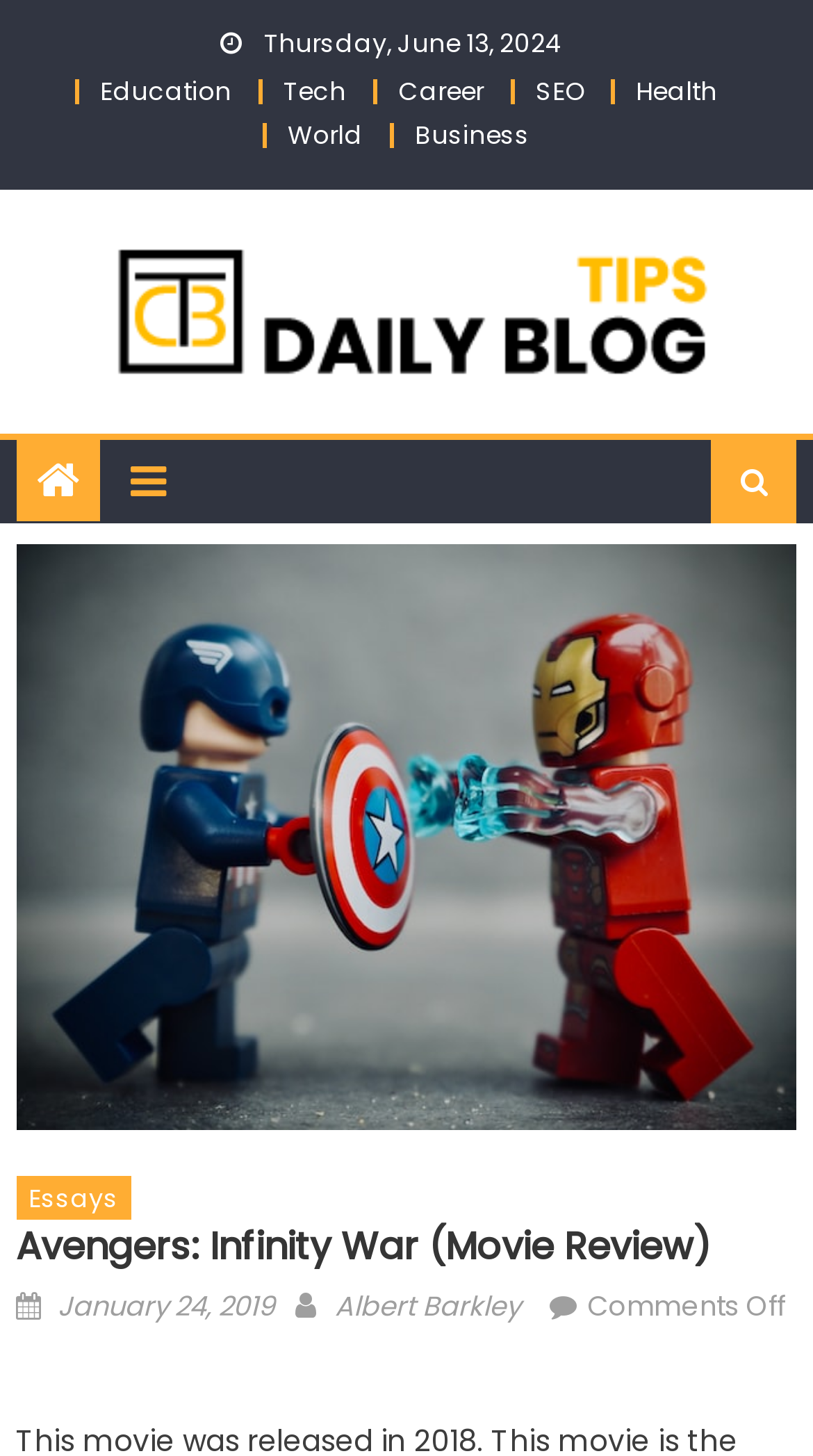What is the name of the website?
Use the image to give a comprehensive and detailed response to the question.

I found the name of the website by looking at the link at the top of the webpage with the text 'Daily Blog Tips'.